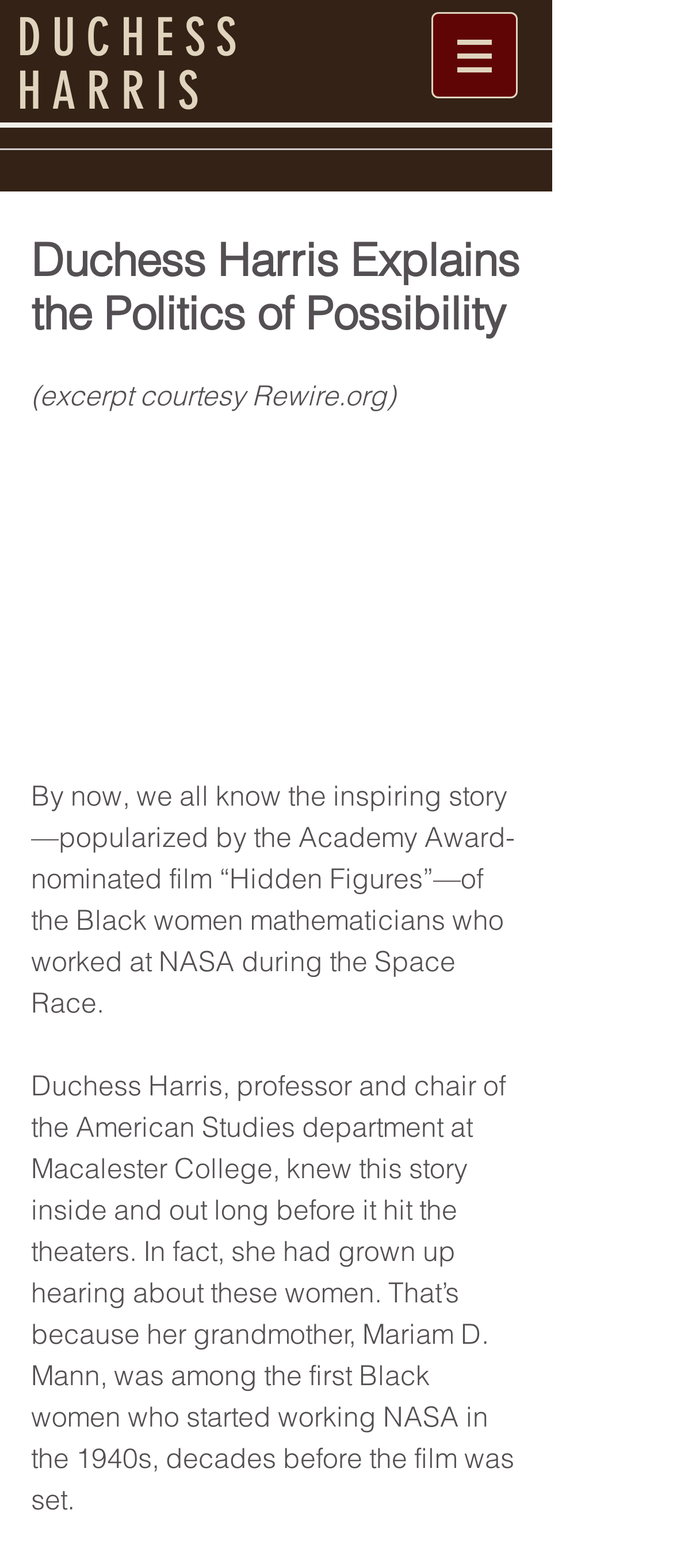What is the name of the film mentioned?
Please provide a single word or phrase as your answer based on the screenshot.

Hidden Figures